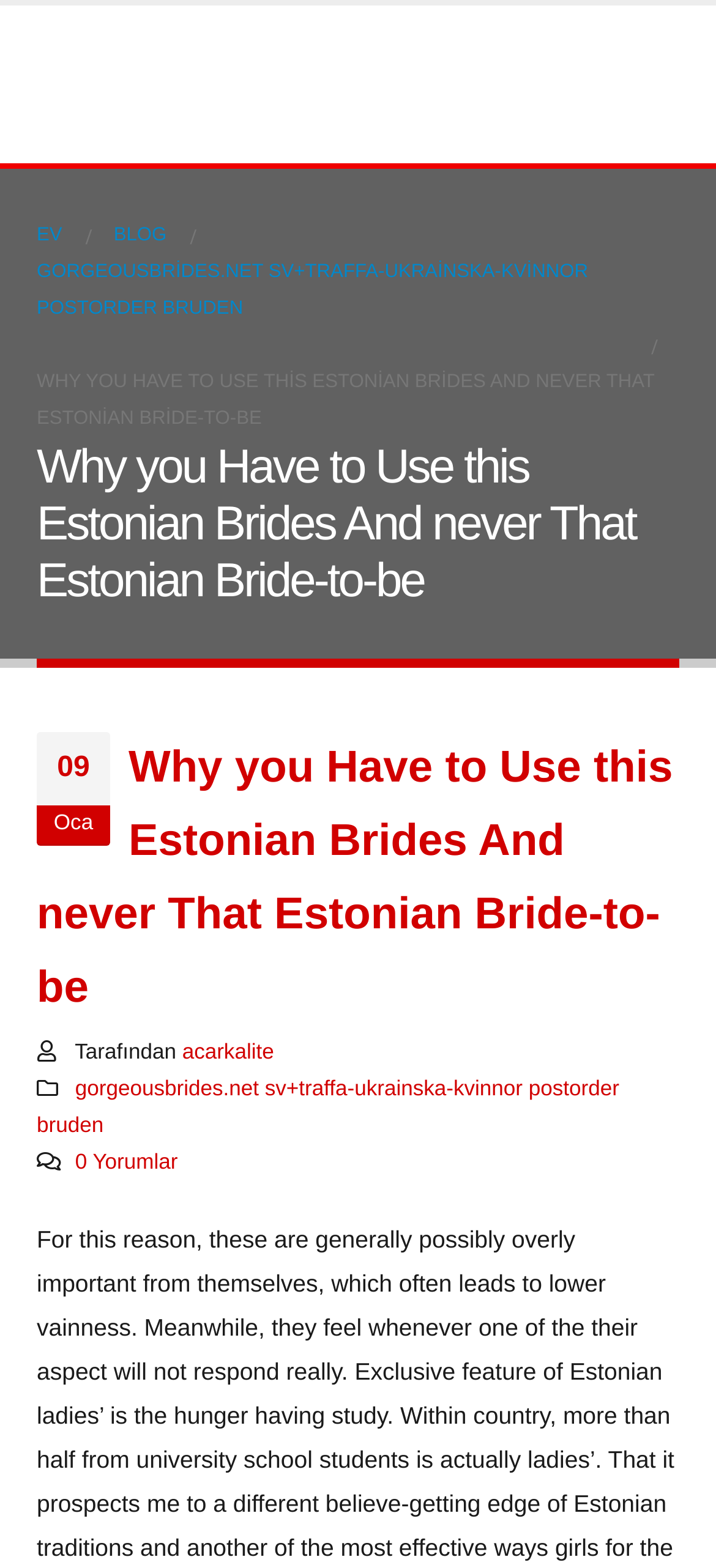What is the author of the article?
Please provide a single word or phrase answer based on the image.

Acar Kalite